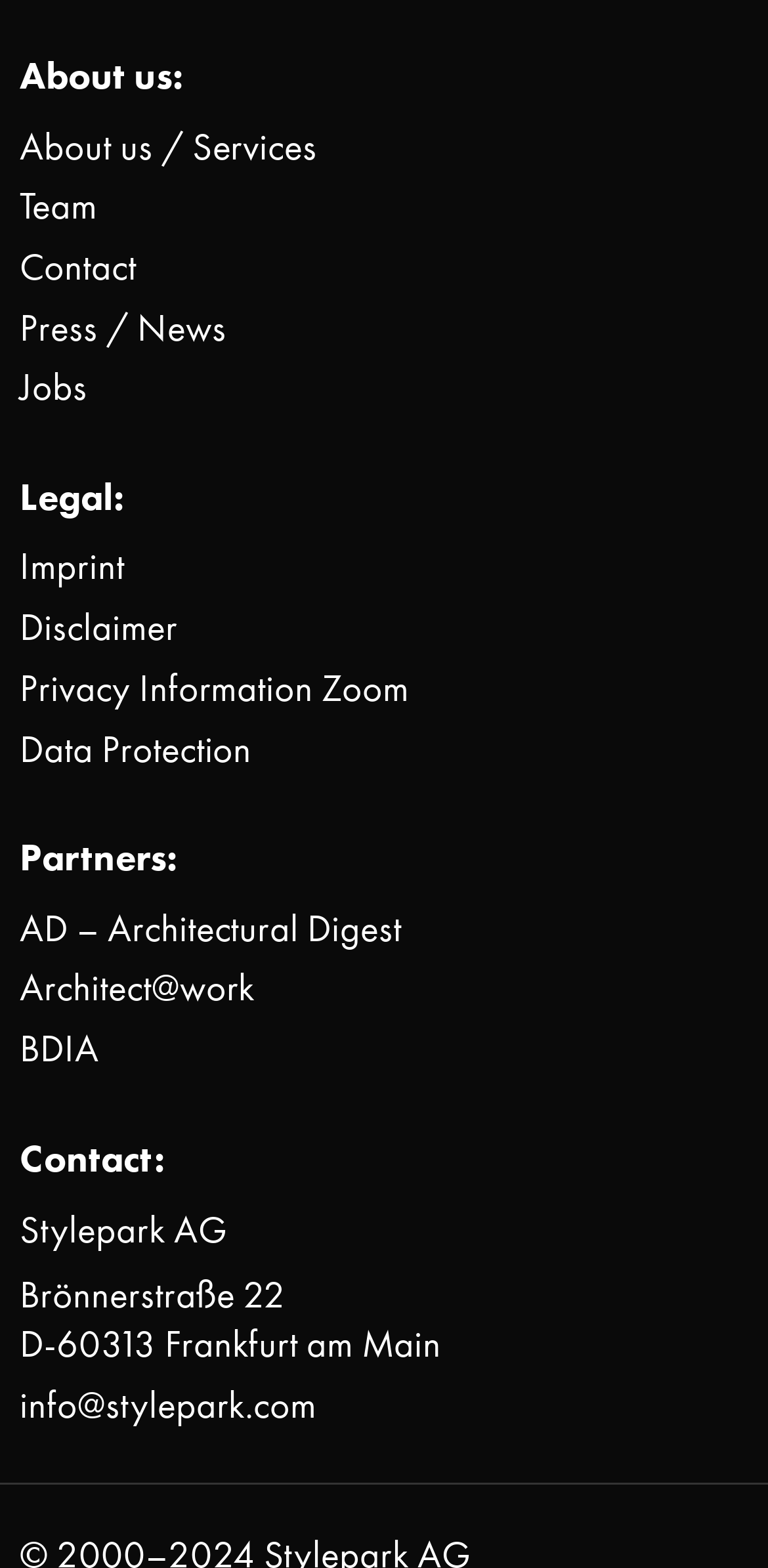Provide a short answer to the following question with just one word or phrase: How many partners are listed?

3